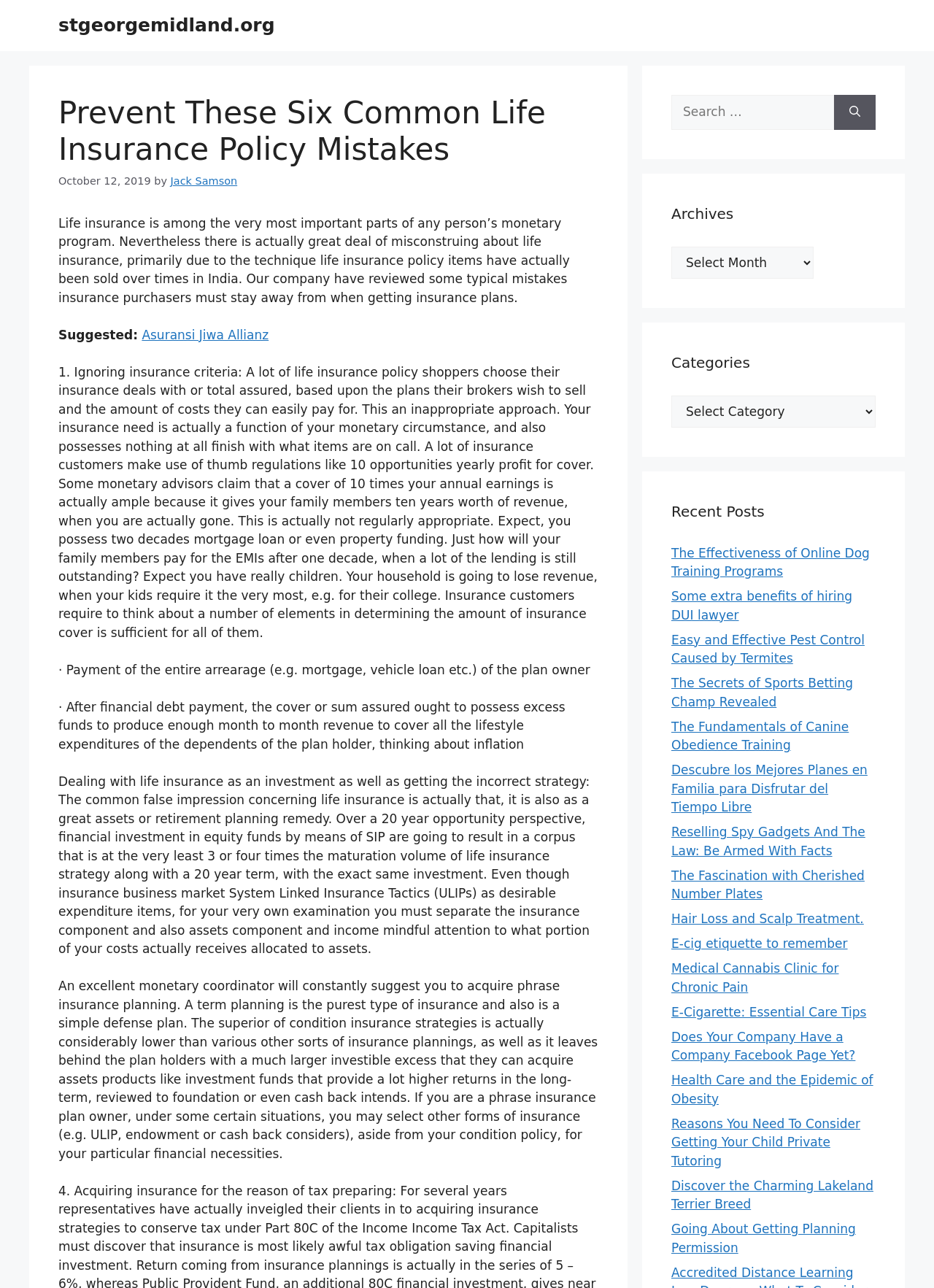What type of insurance is recommended in the article?
Based on the screenshot, provide a one-word or short-phrase response.

Term insurance